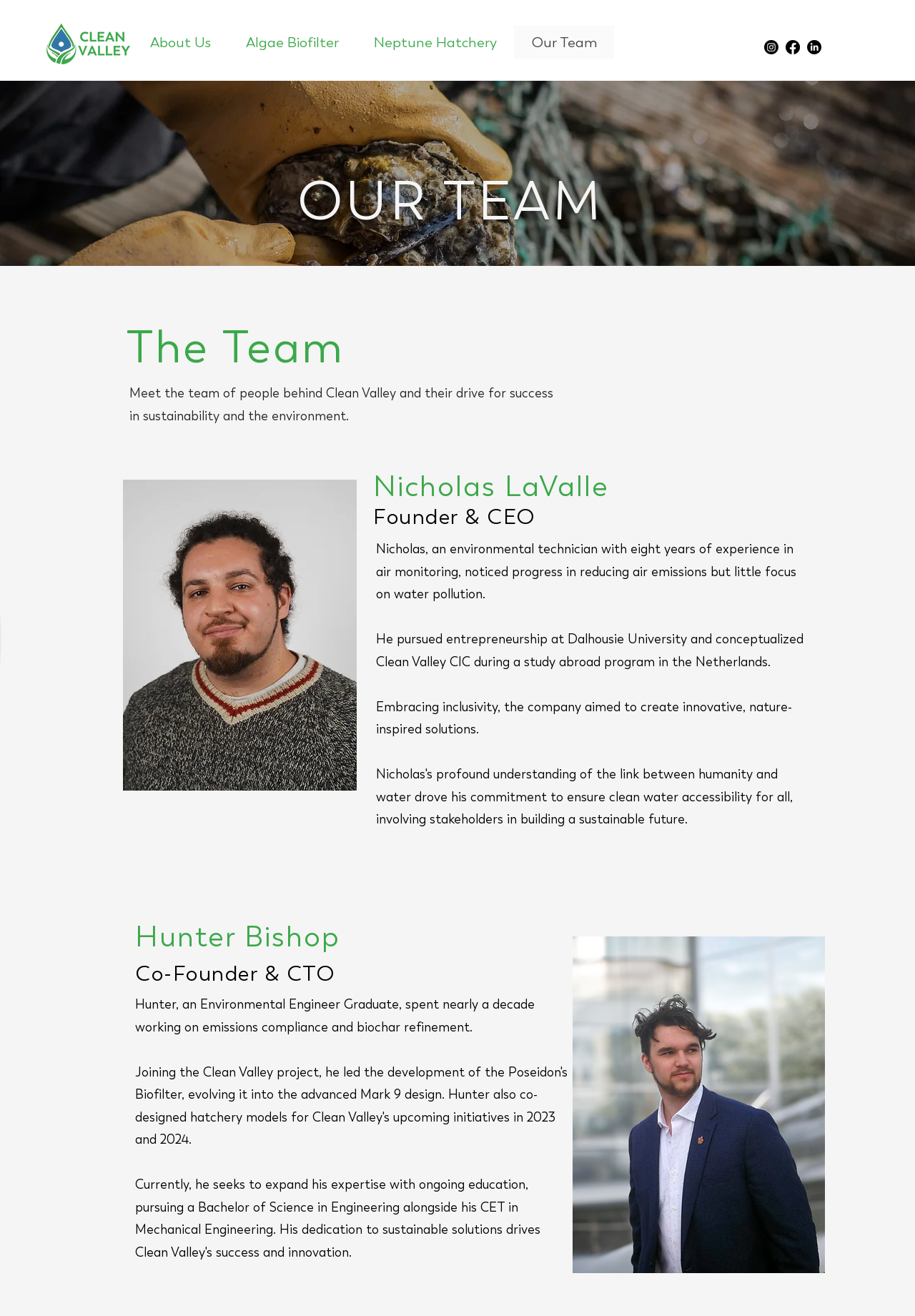Specify the bounding box coordinates of the element's region that should be clicked to achieve the following instruction: "Read about Hunter Bishop". The bounding box coordinates consist of four float numbers between 0 and 1, in the format [left, top, right, bottom].

[0.626, 0.712, 0.902, 0.967]